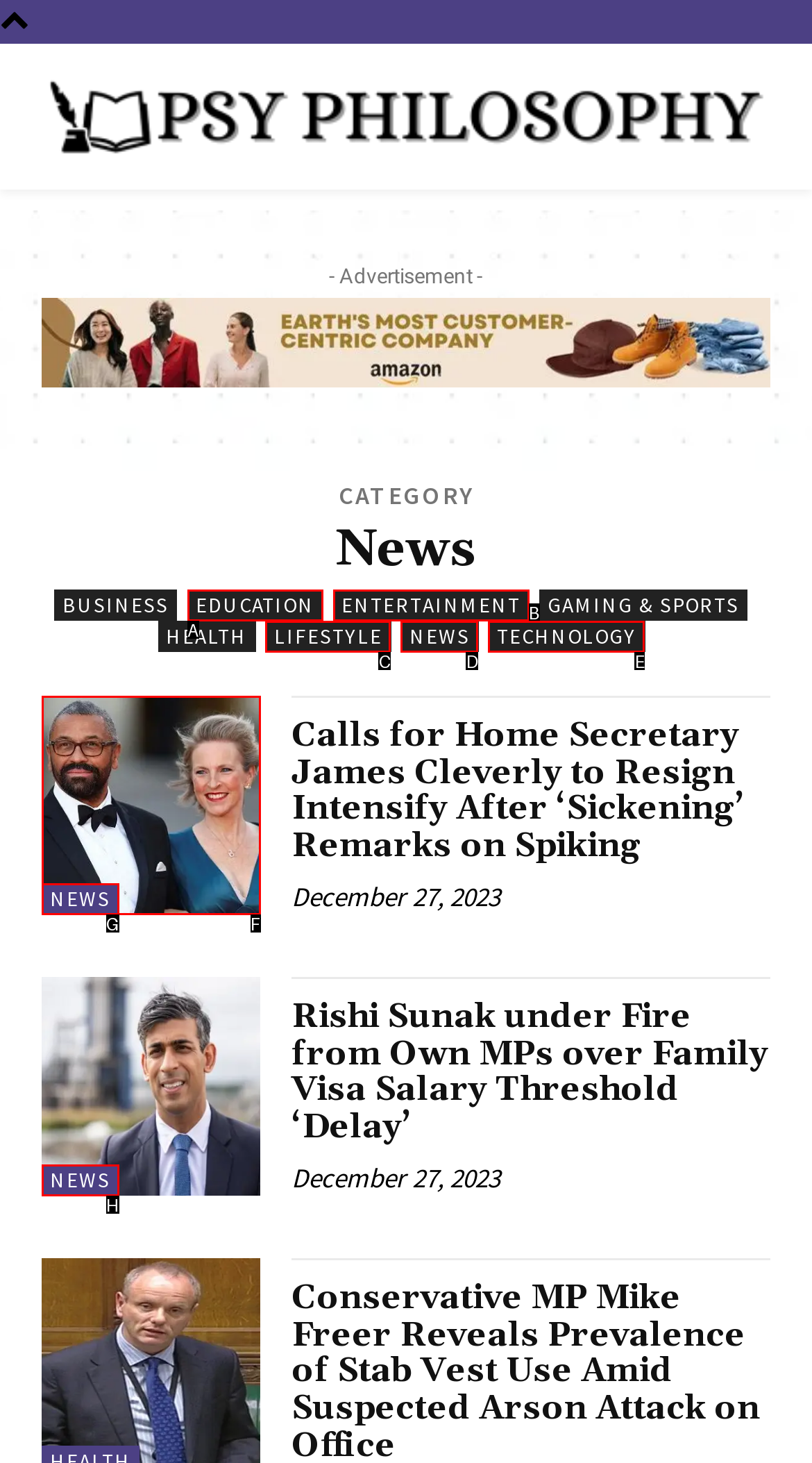Determine the option that aligns with this description: Education
Reply with the option's letter directly.

A